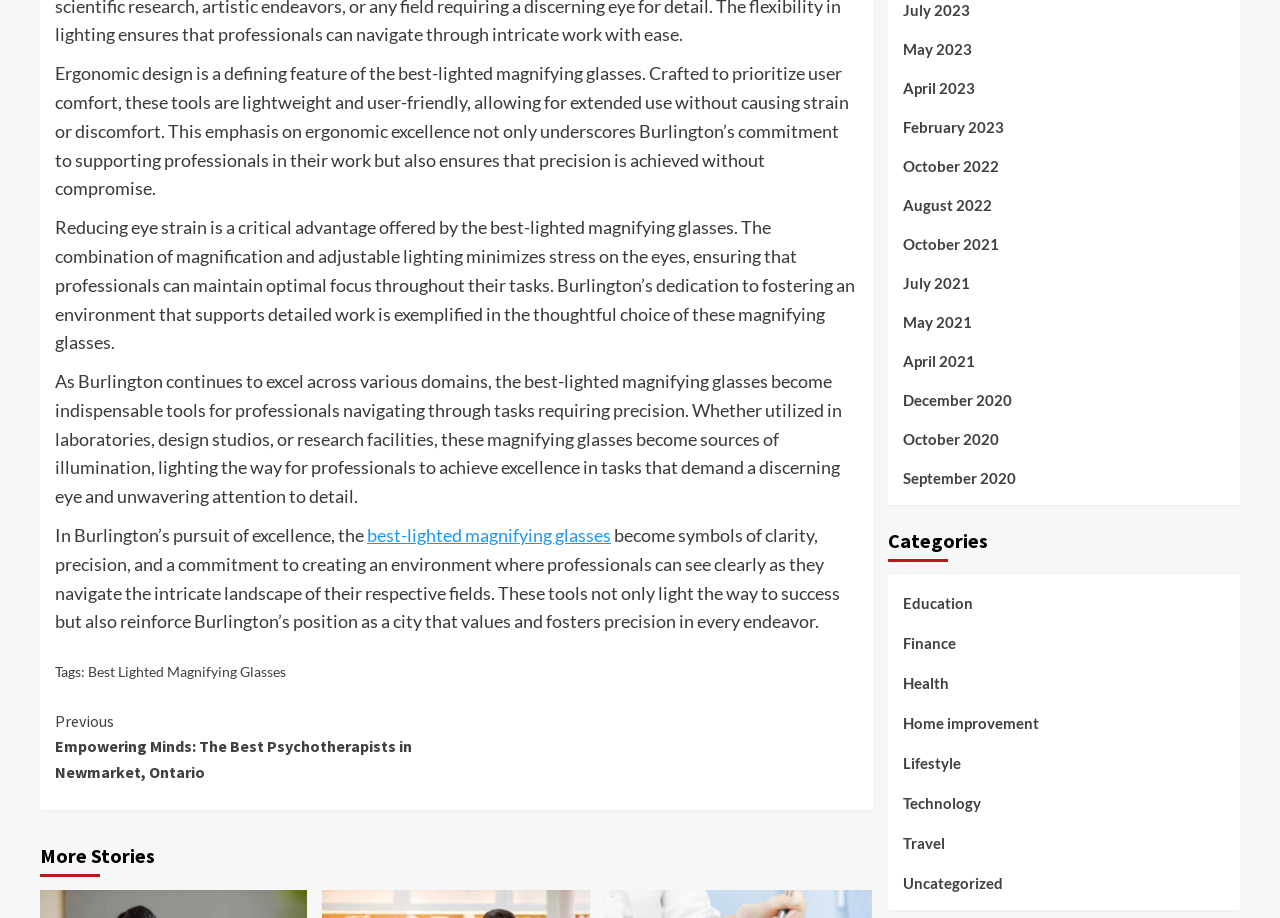Determine the coordinates of the bounding box that should be clicked to complete the instruction: "View 'May 2023' articles". The coordinates should be represented by four float numbers between 0 and 1: [left, top, right, bottom].

[0.705, 0.04, 0.957, 0.083]